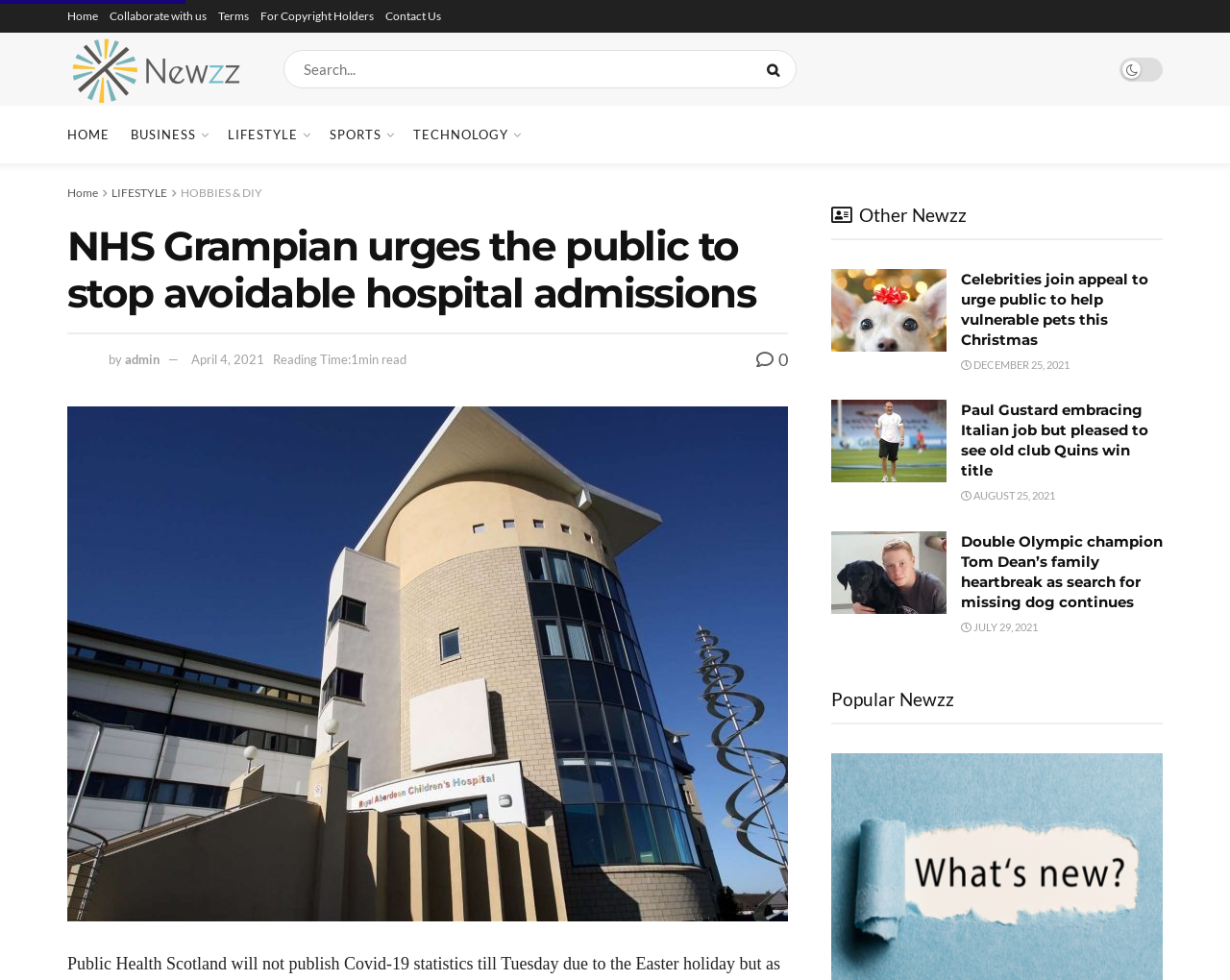Please locate the bounding box coordinates of the region I need to click to follow this instruction: "Read the article 'NHS Grampian urges the public to stop avoidable hospital admissions'".

[0.055, 0.414, 0.641, 0.94]